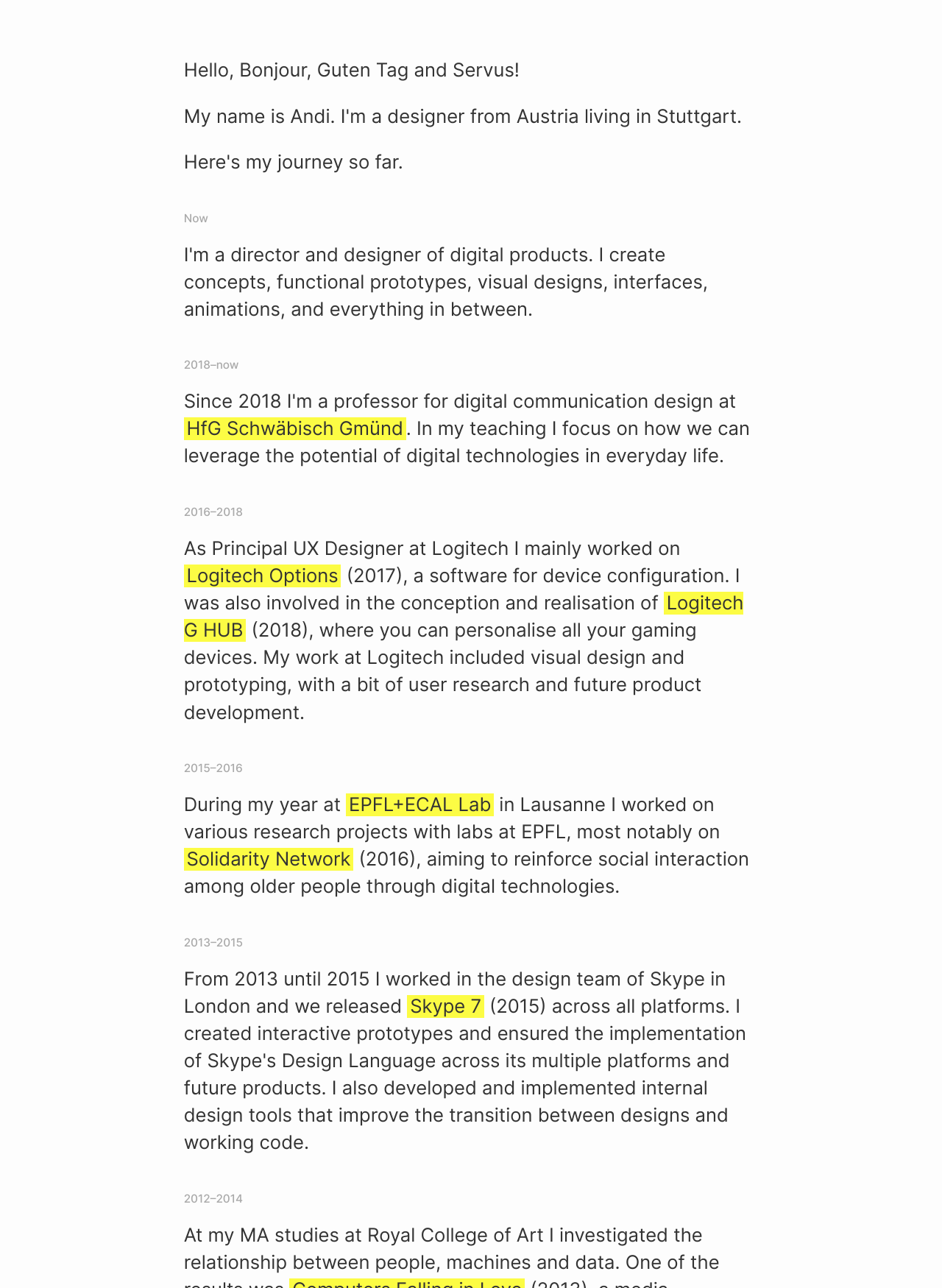What was Andreas Pollok's role at Logitech?
Based on the image, respond with a single word or phrase.

Principal UX Designer